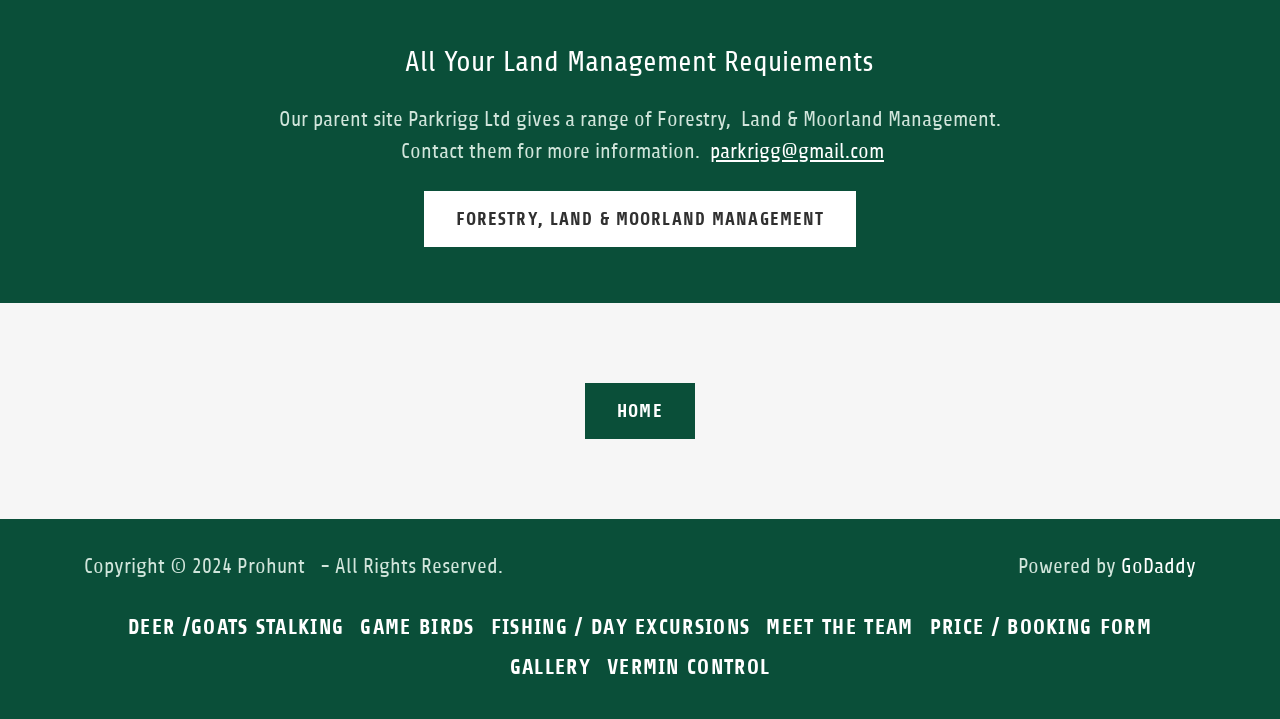Analyze the image and deliver a detailed answer to the question: What type of management services are offered by this website?

The link 'FORESTRY, LAND & MOORLAND MANAGEMENT' and the static text element mentioning 'Forestry, Land & Moorland Management' suggest that this website offers services related to forestry, land, and moorland management.